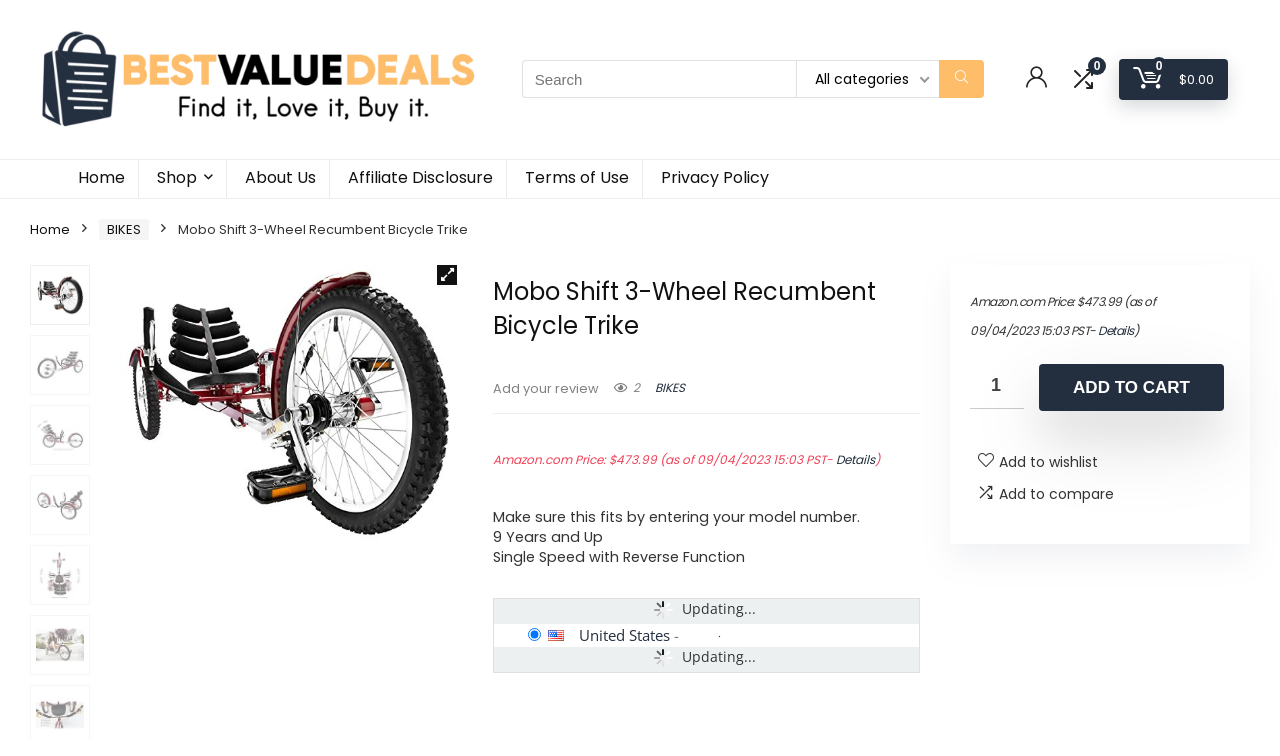Give a detailed account of the webpage.

This webpage is about a product, specifically the Mobo Shift 3-Wheel Recumbent Bicycle Trike, sold by BestValueDealz. At the top left corner, there is a logo of BestValueDealz, accompanied by a search bar with a dropdown menu listing various categories such as BBQ GRILLS, BIKES, and OUTDOOR FURNITURE. 

Below the search bar, there are several links to different sections of the website, including Home, Shop, About Us, Affiliate Disclosure, Terms of Use, and Privacy Policy. 

The main content of the webpage is dedicated to the product, with a large heading "Mobo Shift 3-Wheel Recumbent Bicycle Trike" and several images of the product scattered throughout the page. 

On the right side of the page, there is a section displaying the product's price, which is $473.99 as of 09/04/2023 15:03 PST. There is also a "ADD TO CART" button and options to add the product to a wishlist or compare it with other products. 

Additionally, there are several paragraphs of text describing the product's features, including its suitability for people aged 9 and up, its single speed with reverse function, and a reminder to ensure the product fits the customer's model number.